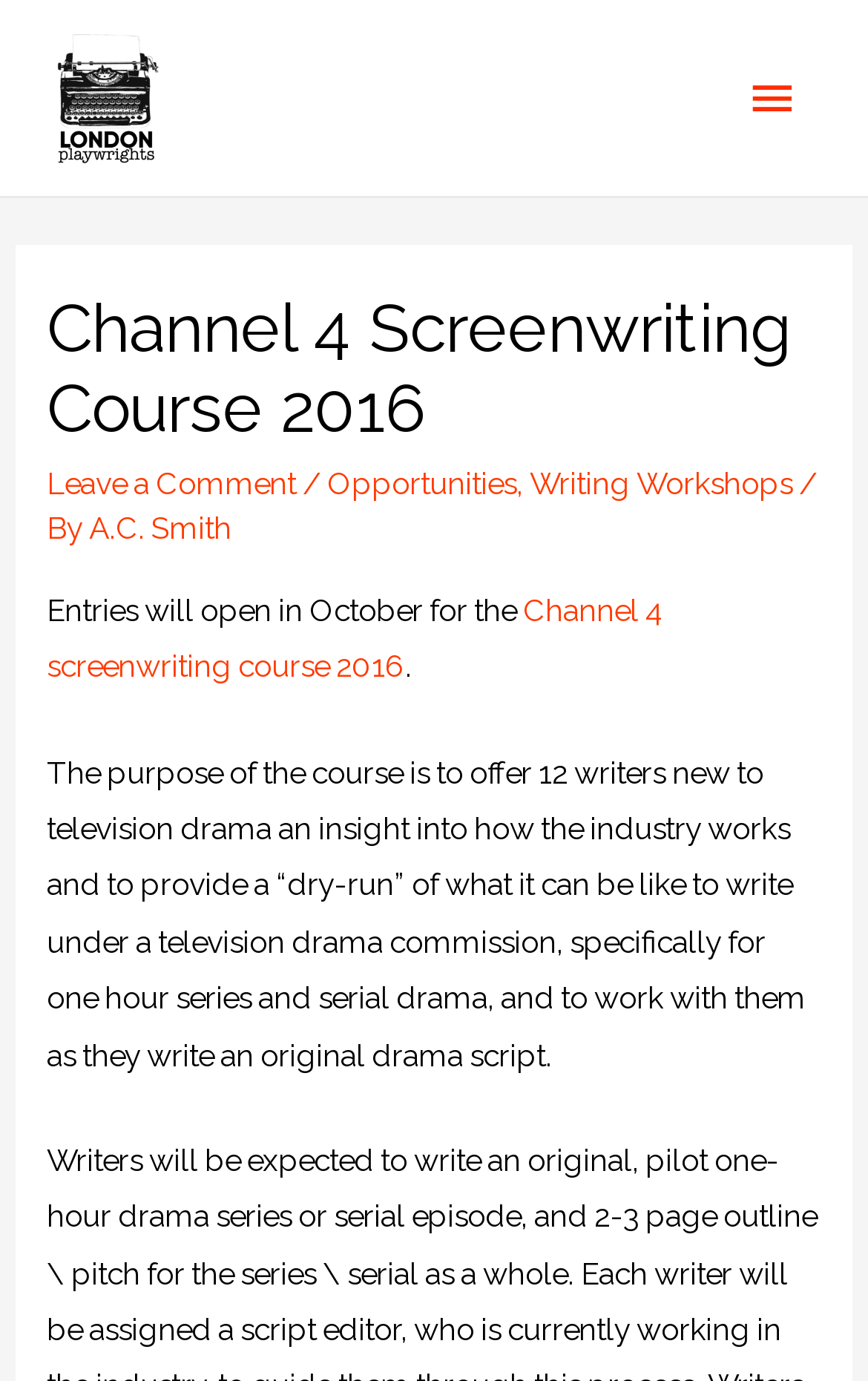Respond to the following question with a brief word or phrase:
What type of drama script will the writers be working on?

One hour series and serial drama